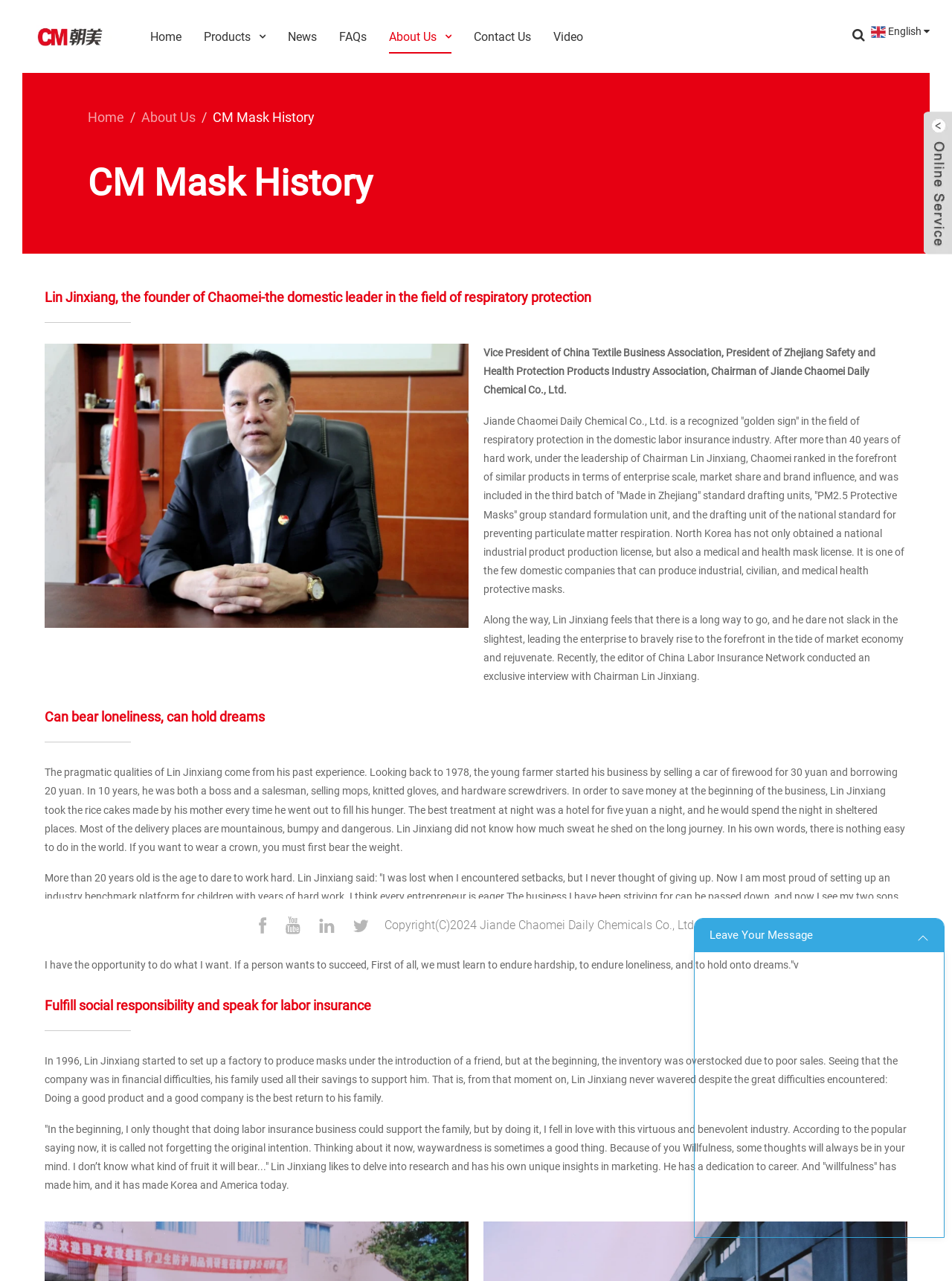Please mark the bounding box coordinates of the area that should be clicked to carry out the instruction: "Click the Home link".

[0.157, 0.015, 0.19, 0.042]